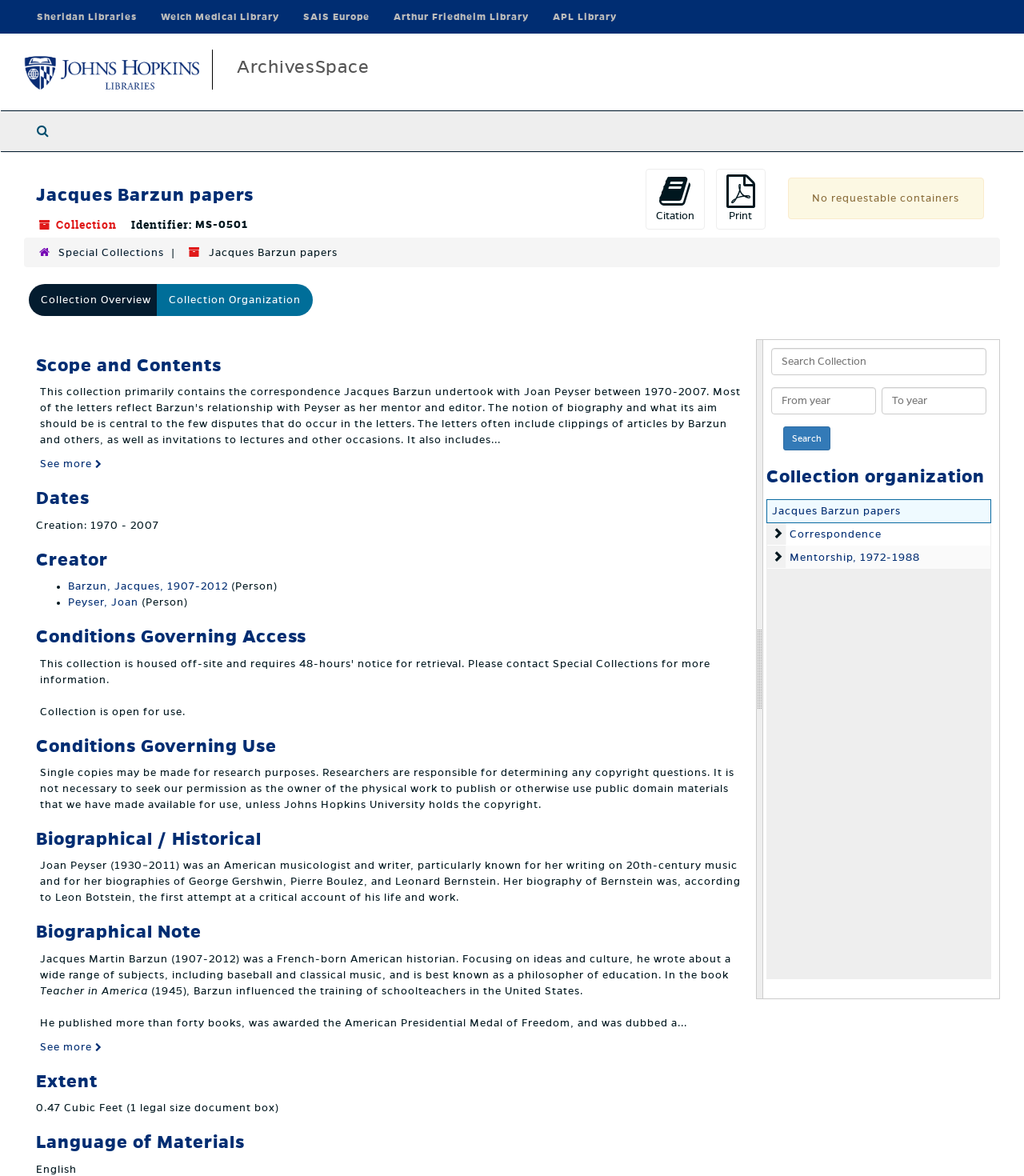Could you specify the bounding box coordinates for the clickable section to complete the following instruction: "Cite the collection"?

[0.63, 0.144, 0.688, 0.195]